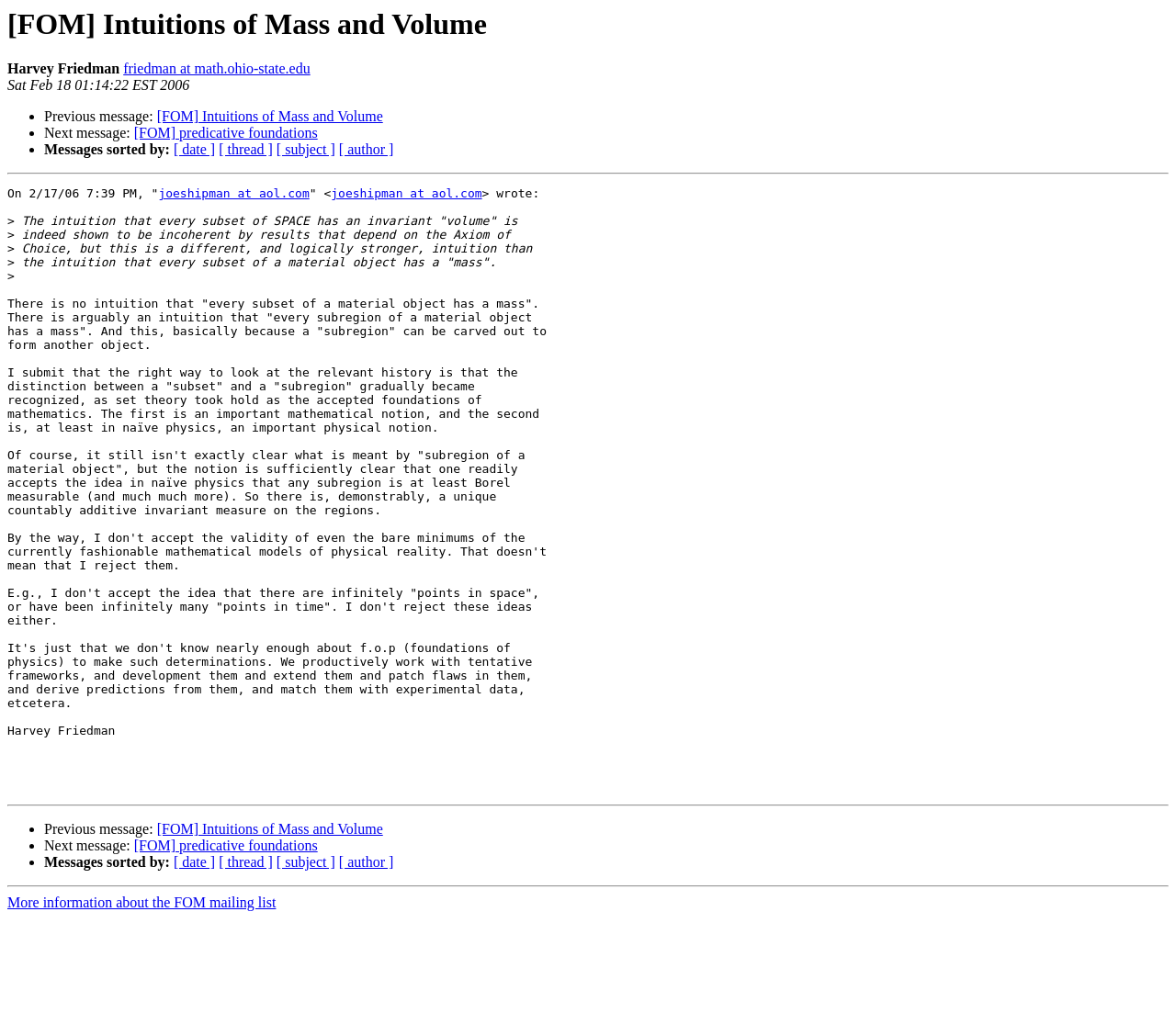Please identify the bounding box coordinates for the region that you need to click to follow this instruction: "Read the article about 'Looking for a Great Martial Arts School? 7 Tips for Success'".

None